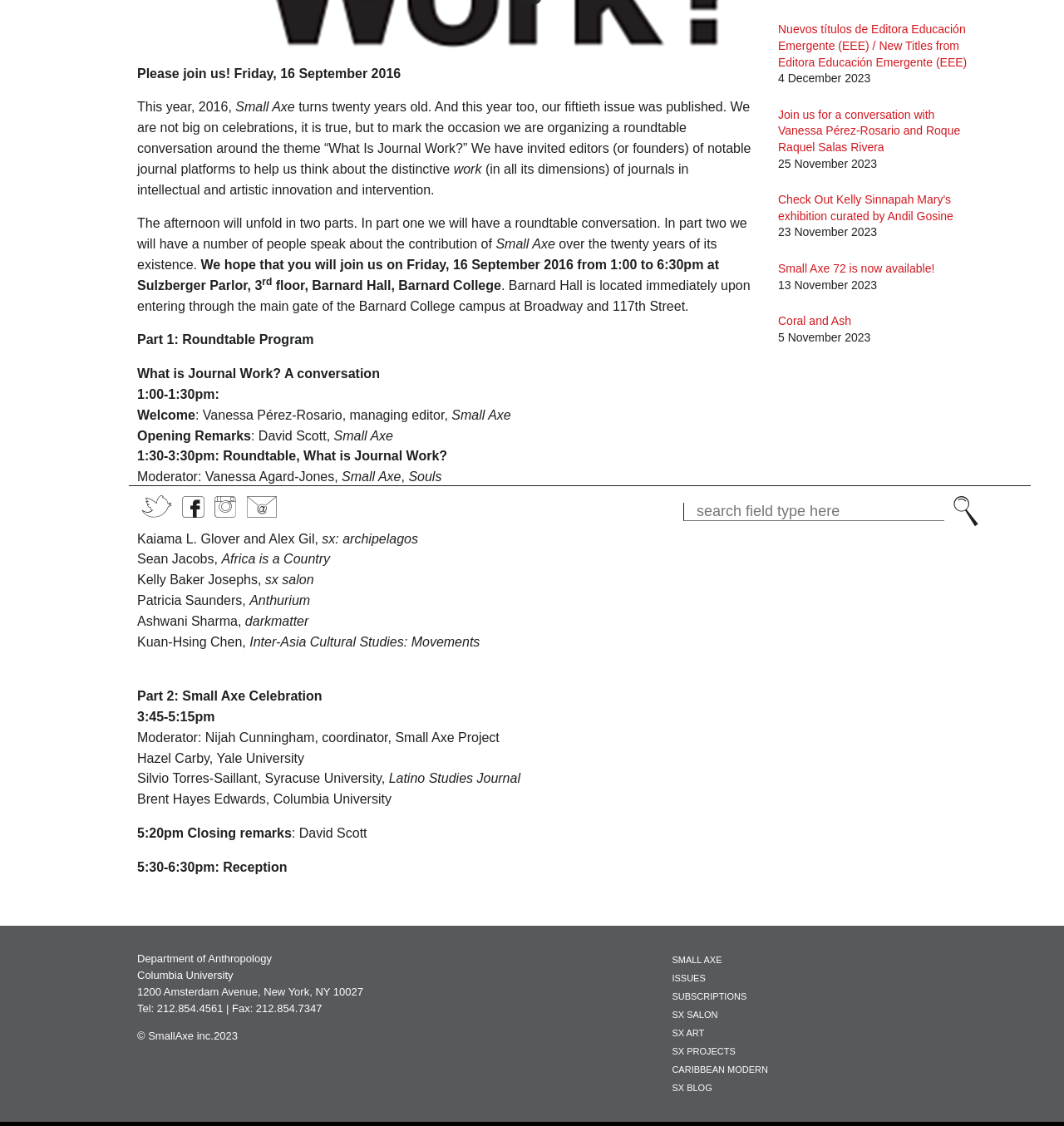Determine the bounding box of the UI element mentioned here: "Instagram". The coordinates must be in the format [left, top, right, bottom] with values ranging from 0 to 1.

[0.202, 0.441, 0.222, 0.46]